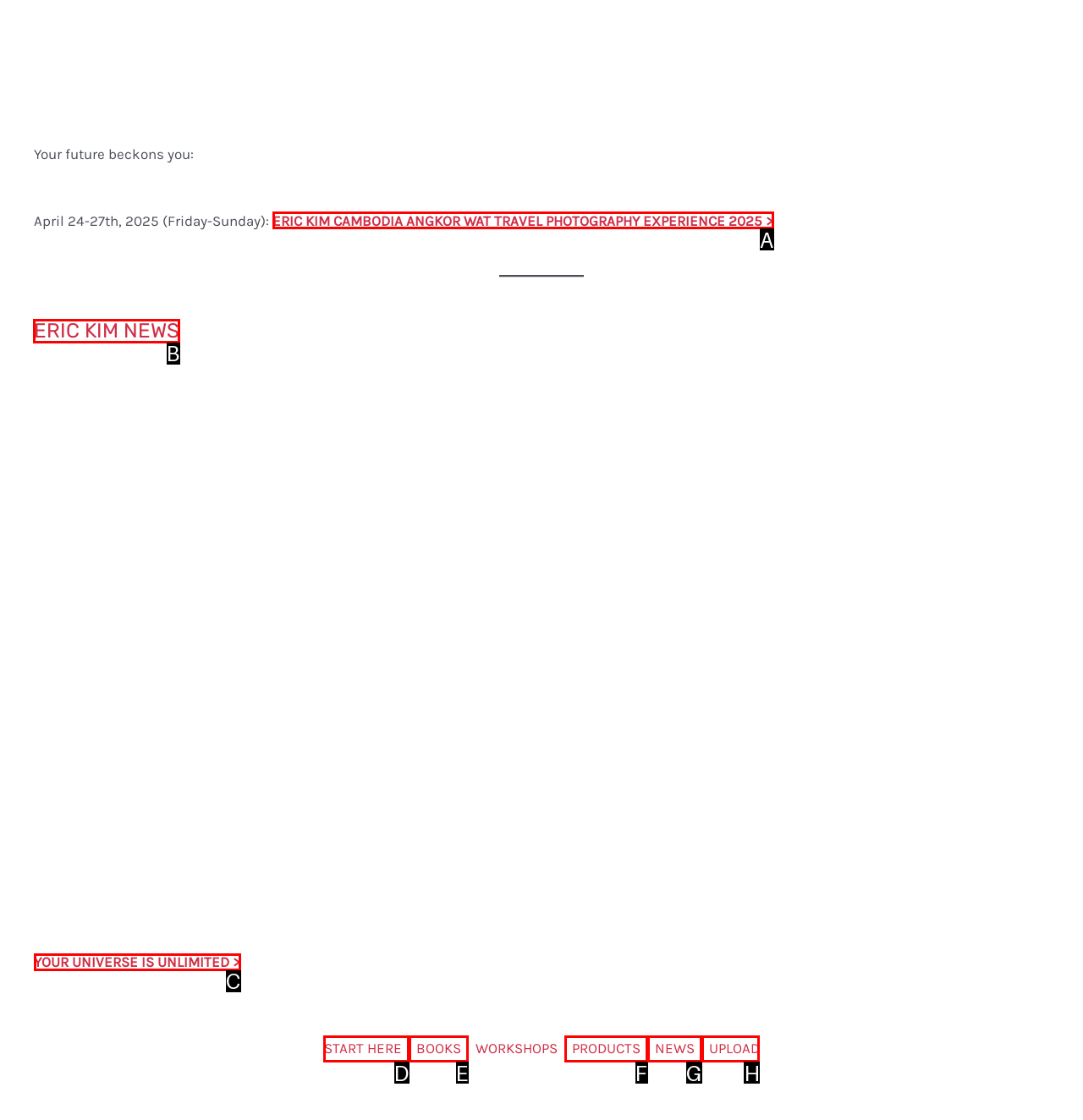Tell me which one HTML element I should click to complete the following task: Read about ERIC KIM NEWS Answer with the option's letter from the given choices directly.

B